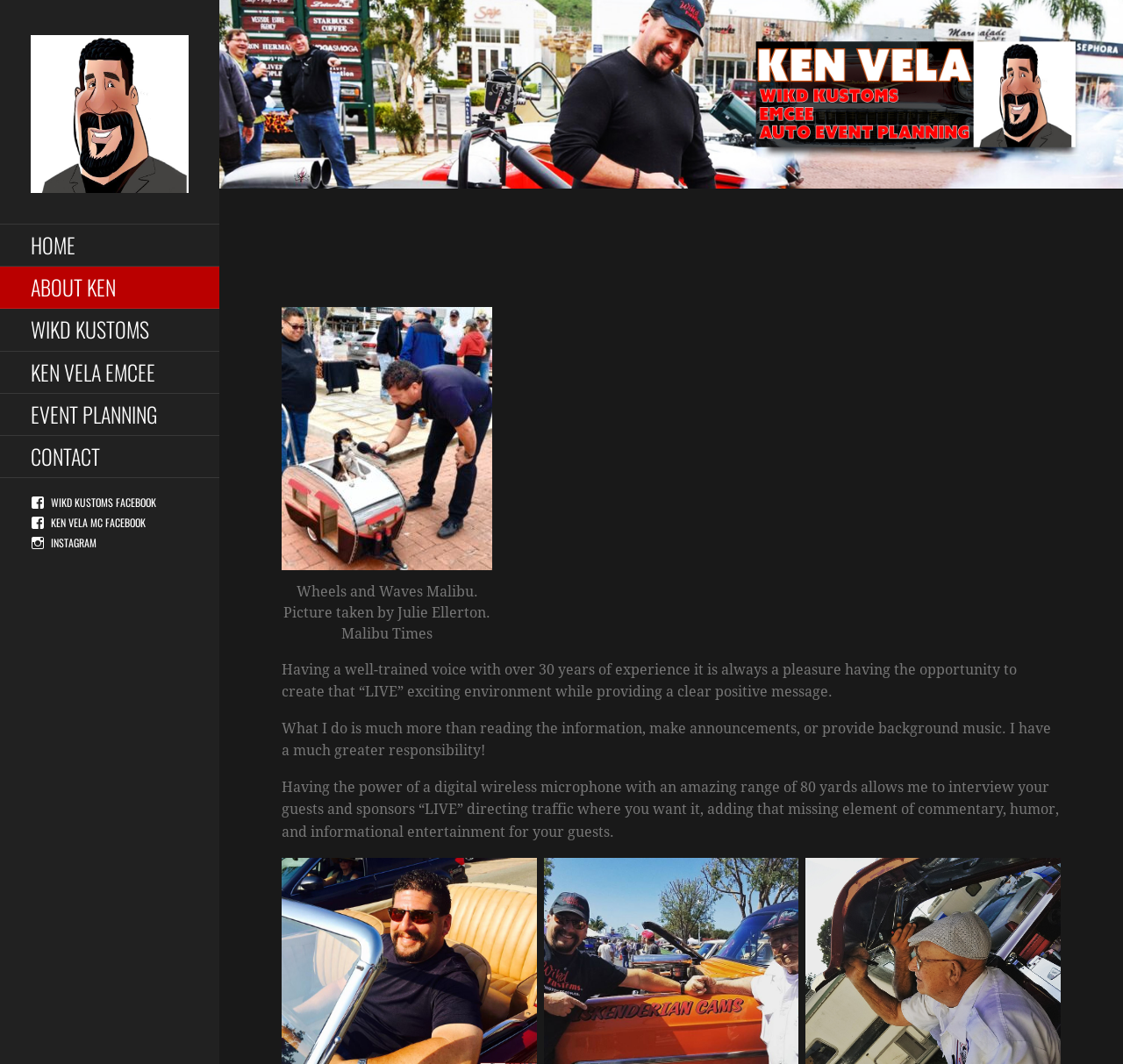Locate the bounding box coordinates of the element you need to click to accomplish the task described by this instruction: "view instagram".

[0.027, 0.503, 0.086, 0.517]